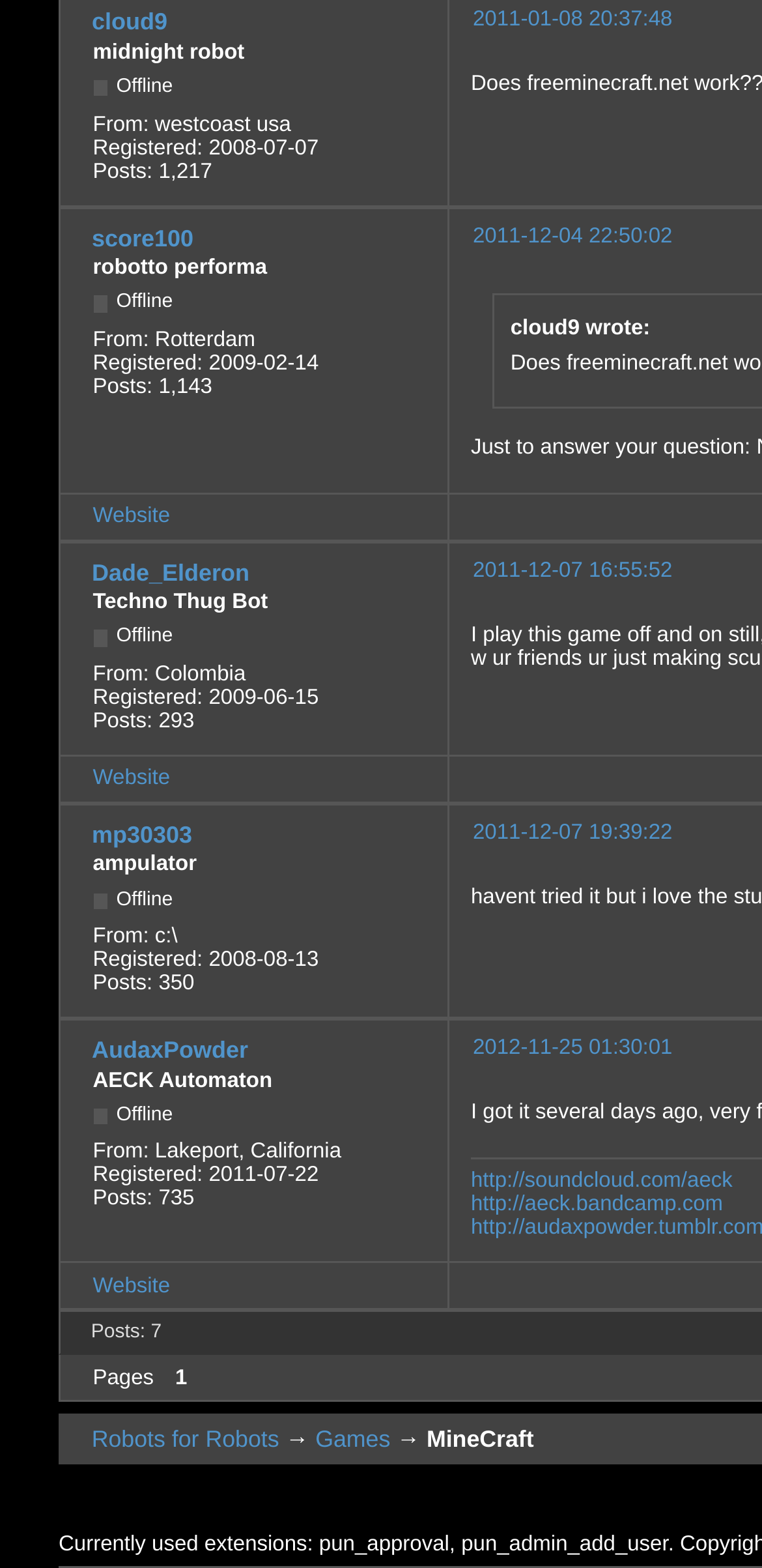Identify the bounding box coordinates of the section that should be clicked to achieve the task described: "visit cloud9's profile".

[0.121, 0.006, 0.22, 0.023]